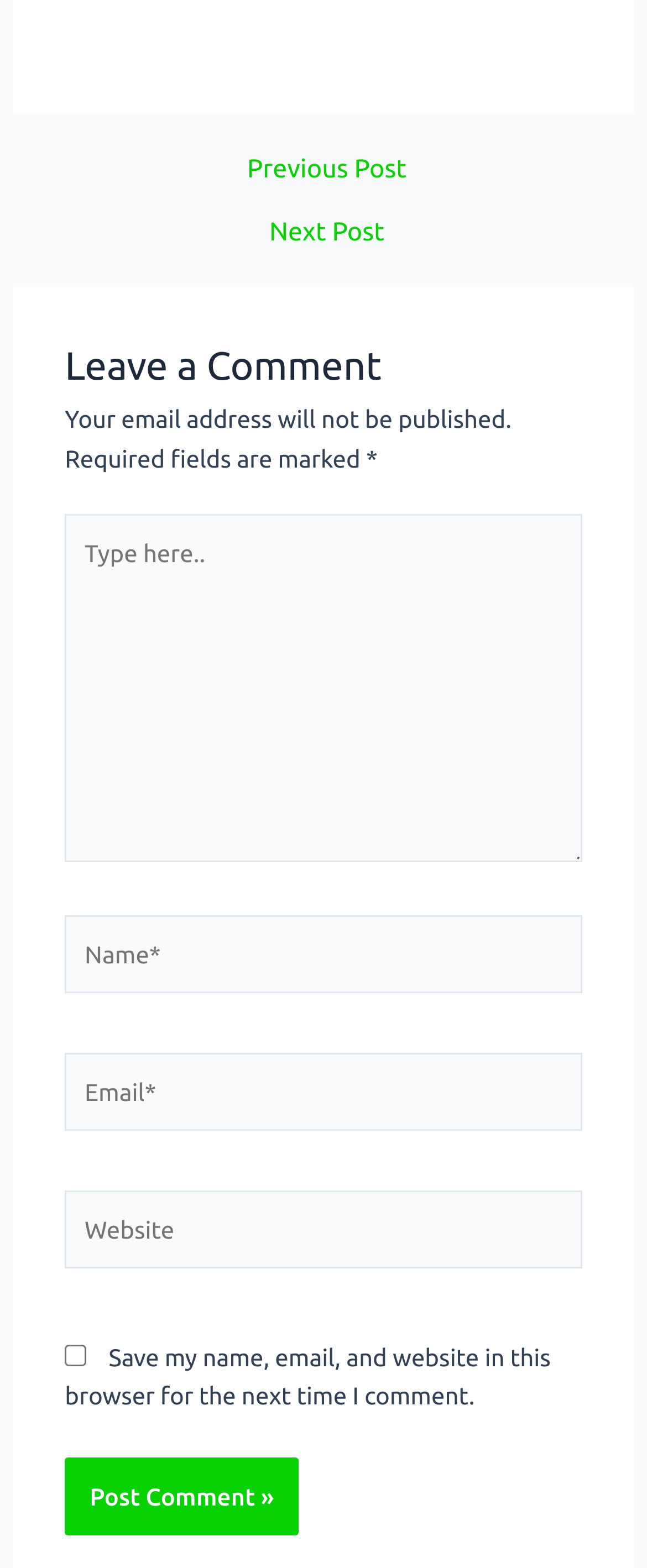Specify the bounding box coordinates of the region I need to click to perform the following instruction: "Click the 'Post Comment' button". The coordinates must be four float numbers in the range of 0 to 1, i.e., [left, top, right, bottom].

[0.1, 0.93, 0.462, 0.979]